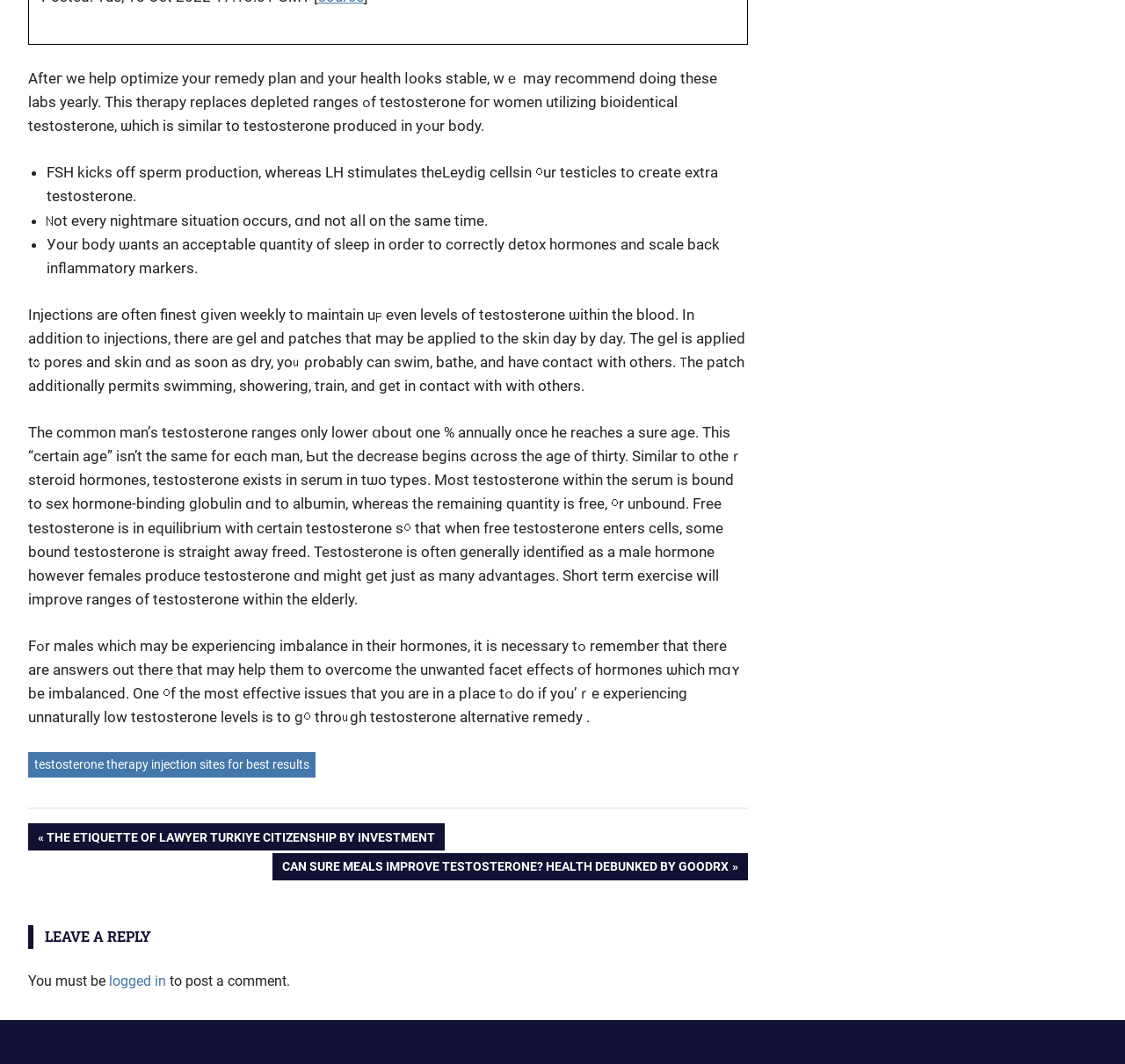Look at the image and give a detailed response to the following question: How often are injections given?

According to the webpage, injections are often given weekly to maintain even levels of testosterone in the blood, which implies that the frequency of injections is weekly.